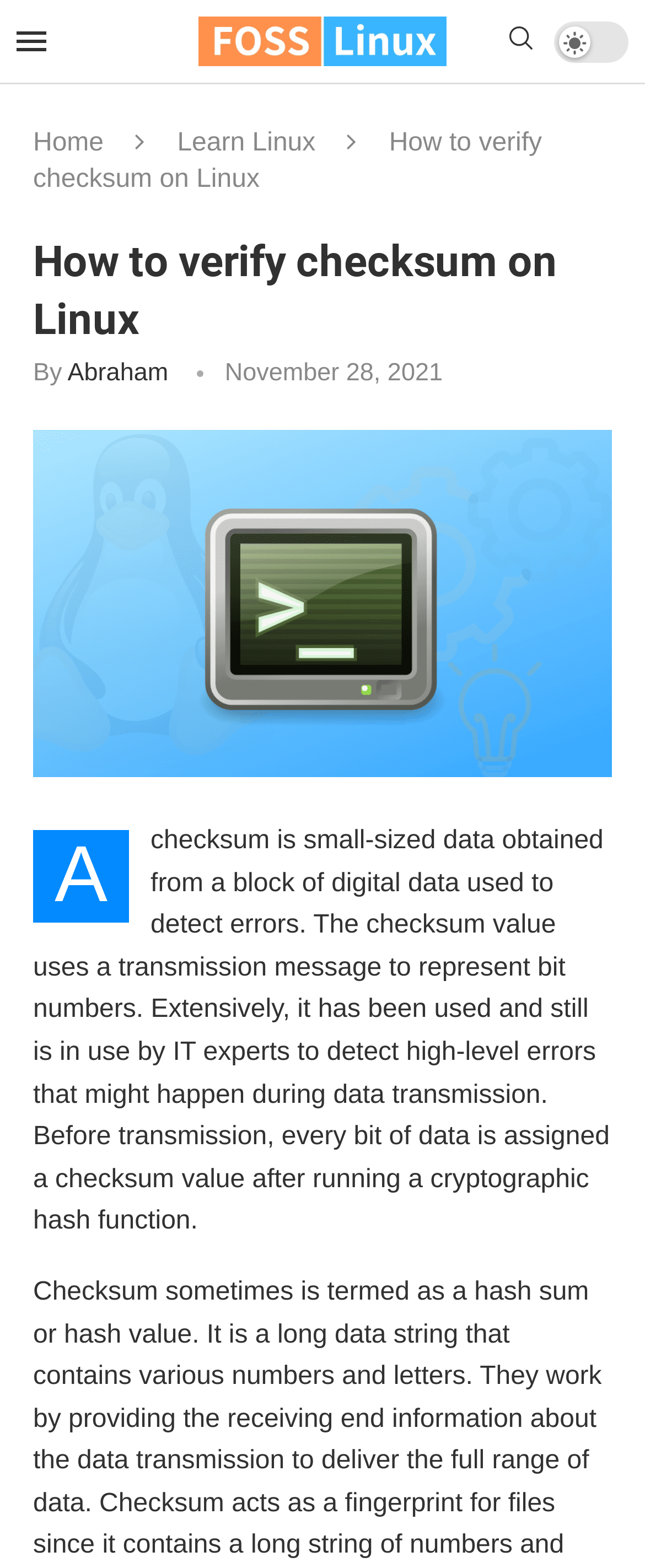Provide a brief response to the question below using one word or phrase:
What is the purpose of a checksum?

To detect errors